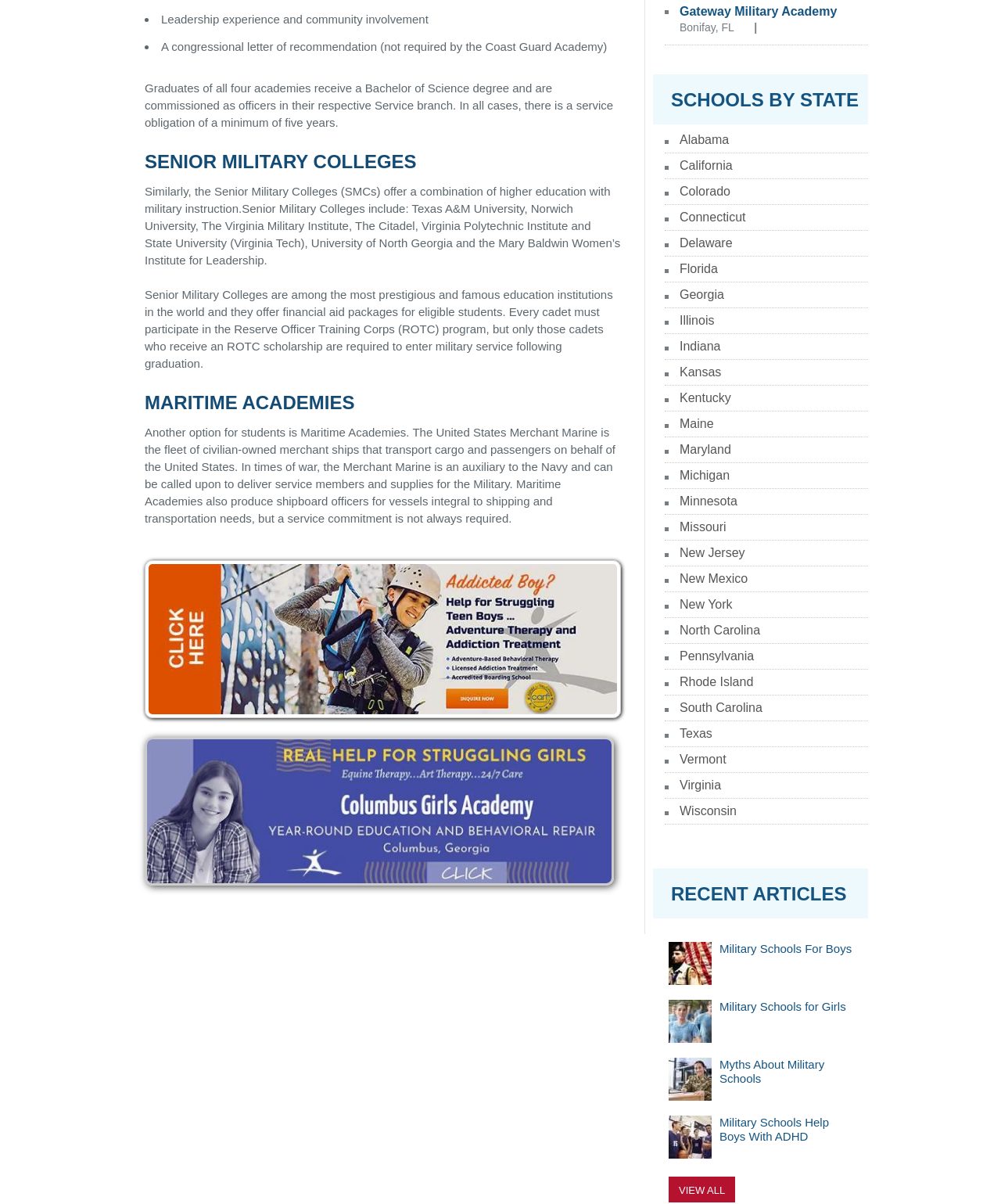What is the purpose of Maritime Academies?
Please elaborate on the answer to the question with detailed information.

According to the webpage, Maritime Academies produce shipboard officers for vessels integral to shipping and transportation needs, and a service commitment is not always required.